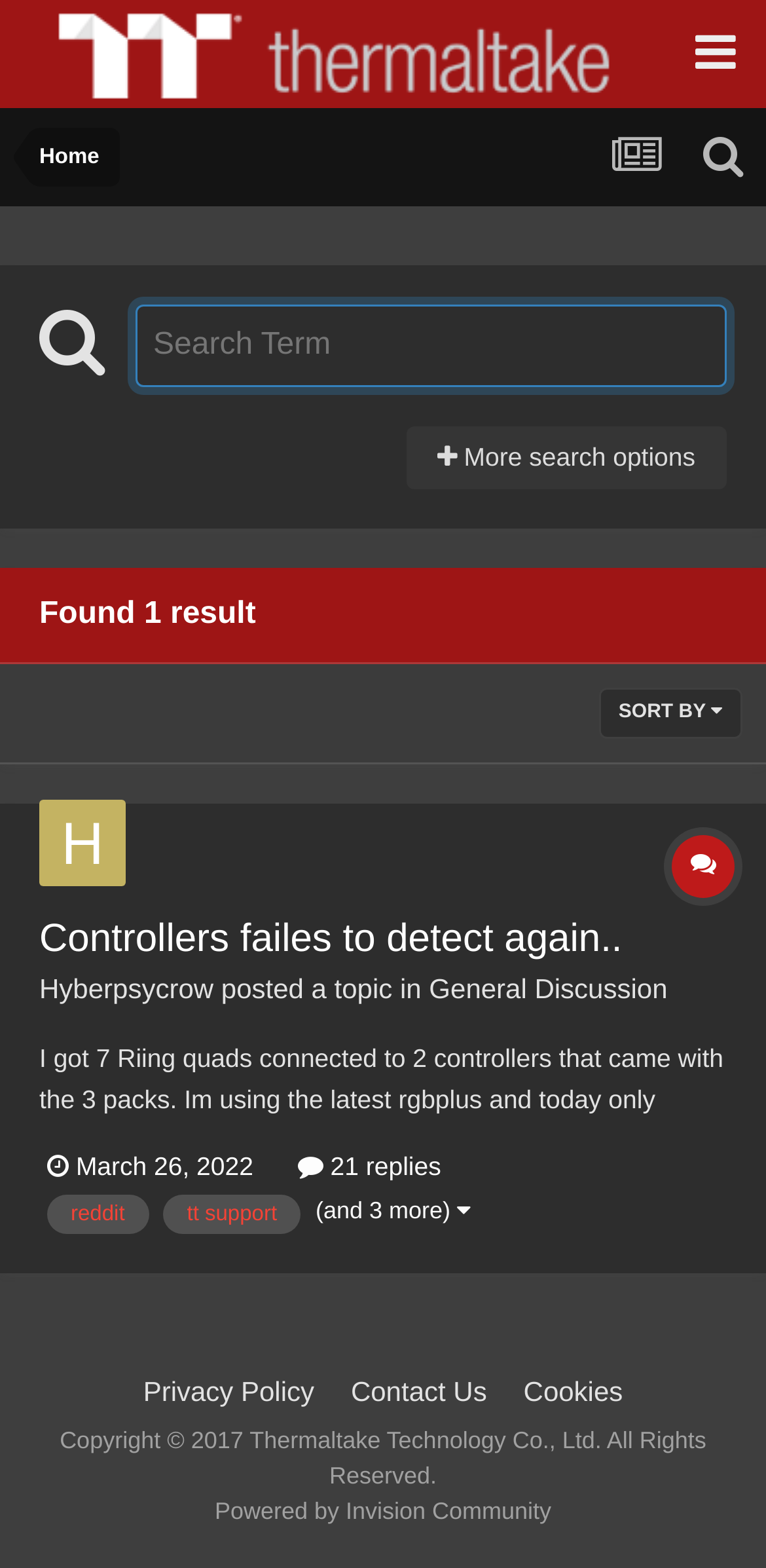Determine the bounding box for the UI element described here: "reddit".

[0.062, 0.761, 0.194, 0.786]